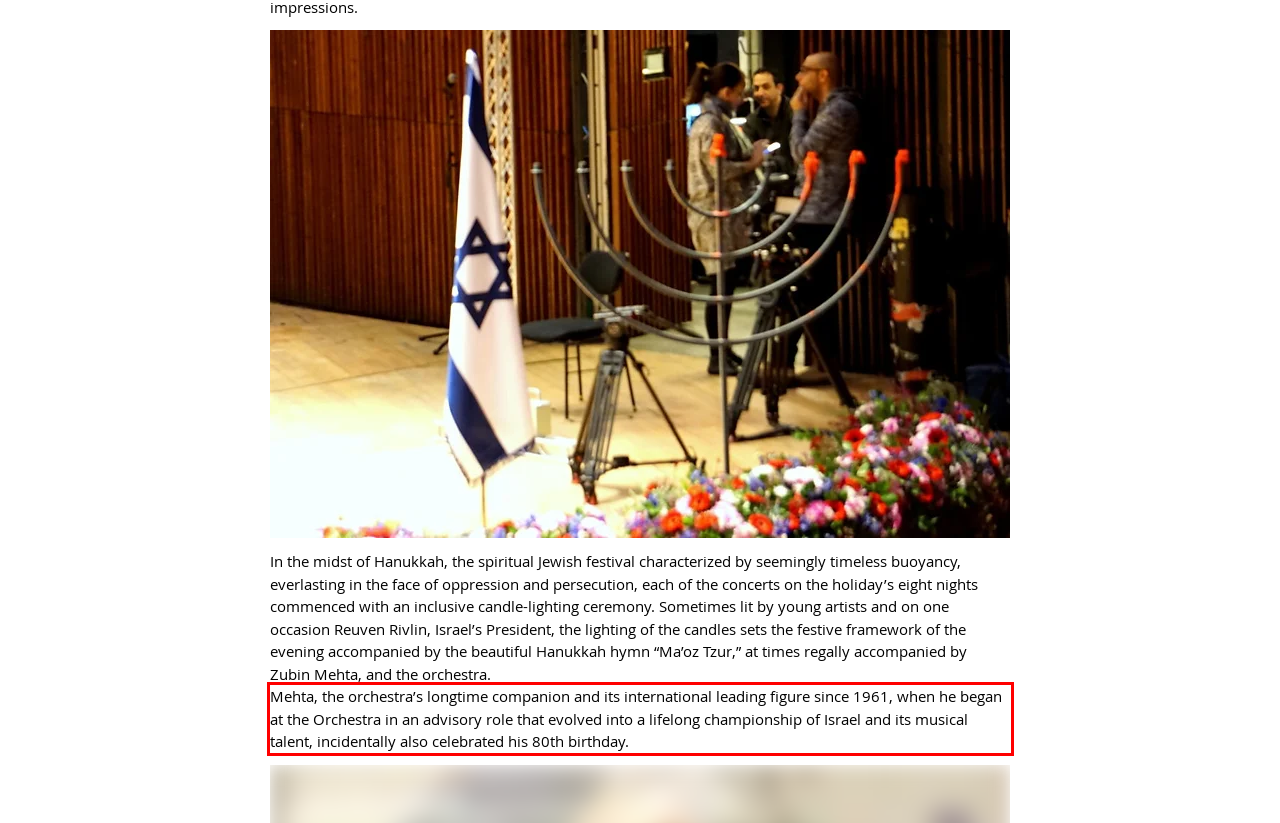You are given a screenshot of a webpage with a UI element highlighted by a red bounding box. Please perform OCR on the text content within this red bounding box.

Mehta, the orchestra’s longtime companion and its international leading figure since 1961, when he began at the Orchestra in an advisory role that evolved into a lifelong championship of Israel and its musical talent, incidentally also celebrated his 80th birthday.